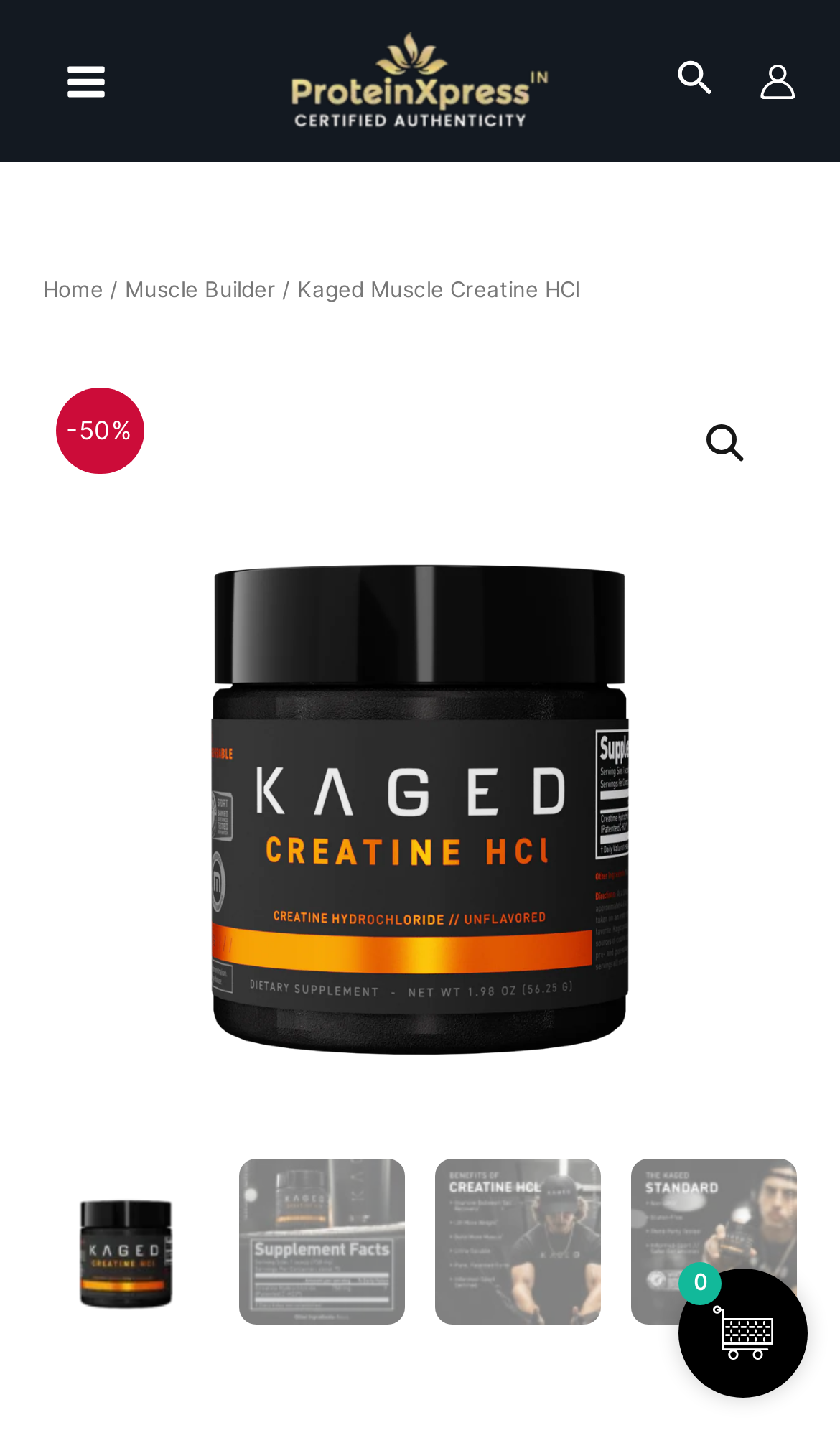Please provide the bounding box coordinates for the element that needs to be clicked to perform the following instruction: "View account information". The coordinates should be given as four float numbers between 0 and 1, i.e., [left, top, right, bottom].

[0.903, 0.043, 0.949, 0.07]